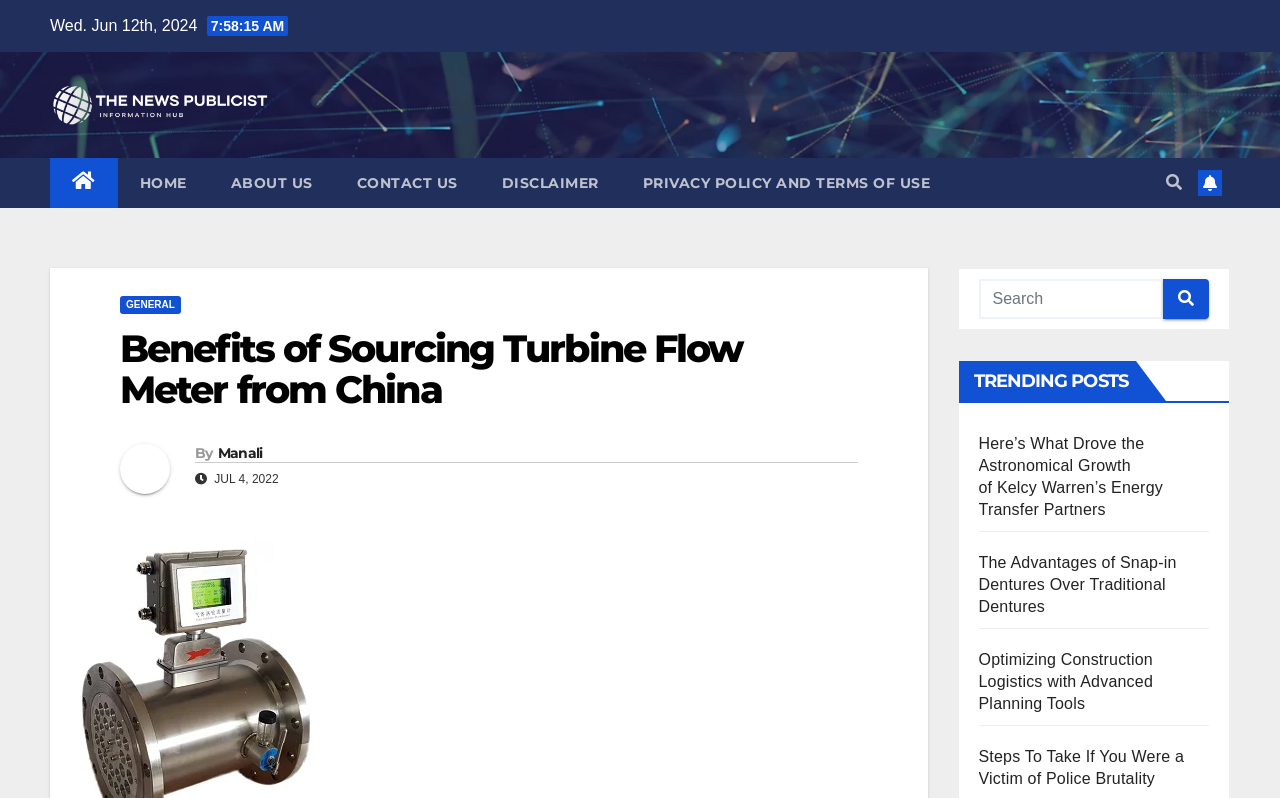Carefully observe the image and respond to the question with a detailed answer:
What is the name of the author?

I found the name of the author by looking at the link element that says 'Manali' which is located below the heading 'Benefits of Sourcing Turbine Flow Meter from China'.